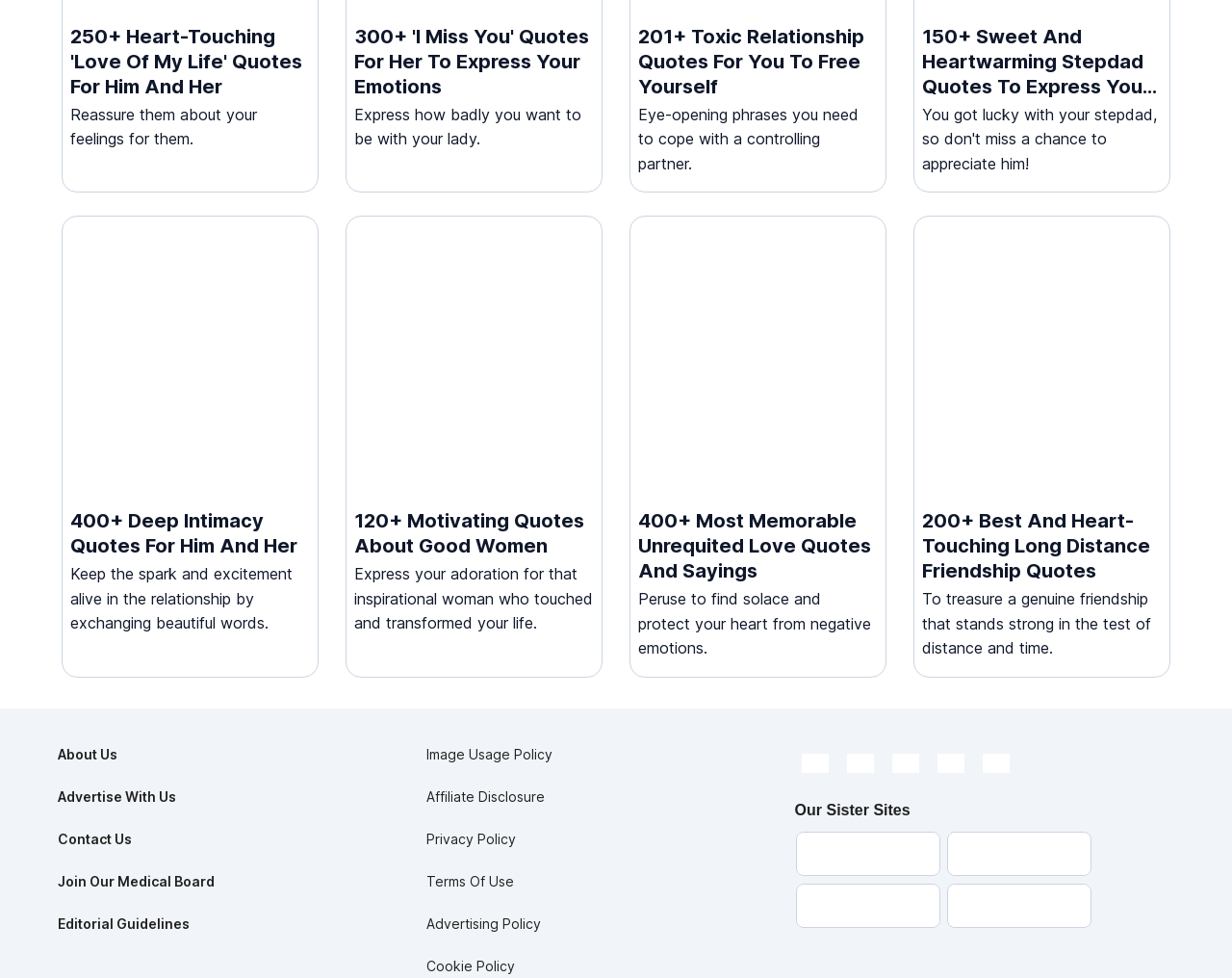Answer the question with a single word or phrase: 
How many sister sites are listed on this webpage?

4